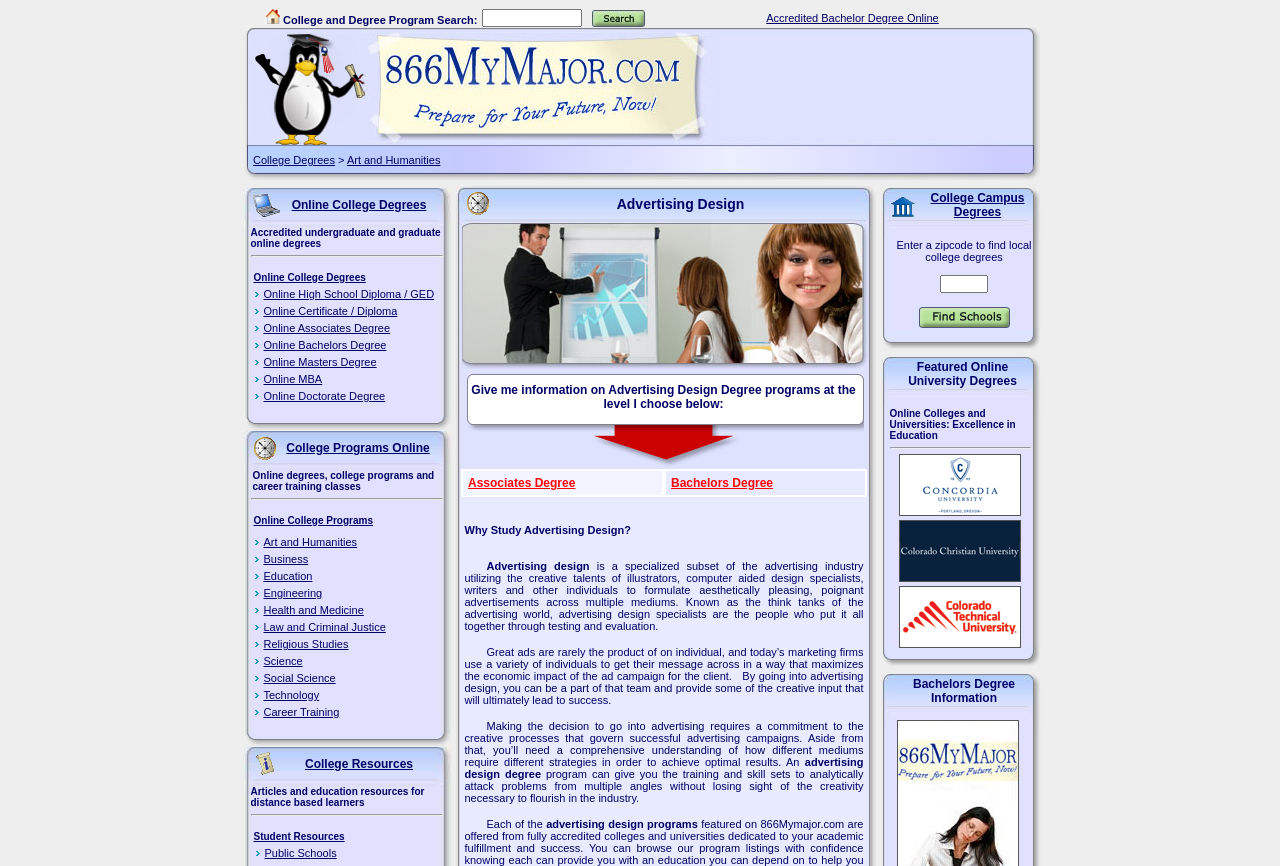Detail the various sections and features of the webpage.

The webpage is focused on advertising design and online college degrees. At the top, there is a layout table with two cells, one containing a search function for college and degree programs, and the other promoting accredited bachelor's degrees online. Below this, there is a link to find an online college or online degree, accompanied by an image.

On the left side of the page, there are several links to different college degrees, including art and humanities, business, education, and more. These links are organized in a vertical list, with each link separated by a small gap.

In the main content area, there is a heading that reads "Advertising Design" and an image related to advertising design degrees. Below this, there is a table with options to choose the level of degree, including associate's, bachelor's, and more. Each option has a link to learn more.

Further down the page, there are several headings and links related to online college degrees, online high school diplomas, and online certificates. There are also links to different college programs, including art and humanities, business, education, and more.

At the bottom of the page, there is a section dedicated to college resources, including articles and education resources for distance-based learners. There are also links to student resources and public schools.

Throughout the page, there are several images and icons, including a college campus degrees image near the bottom. The overall layout is organized and easy to navigate, with clear headings and concise text.